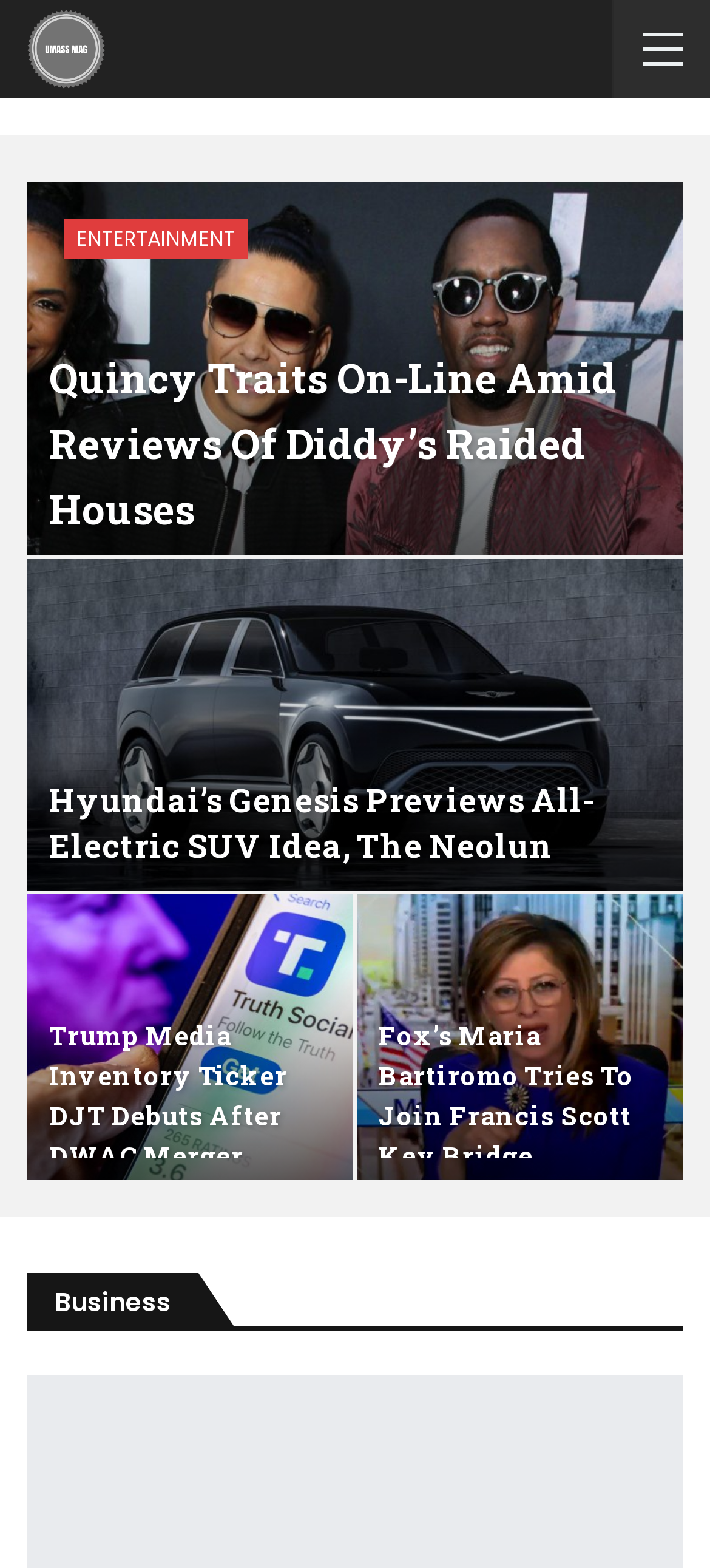Locate the bounding box coordinates of the segment that needs to be clicked to meet this instruction: "Browse Business section".

[0.038, 0.812, 0.962, 0.849]